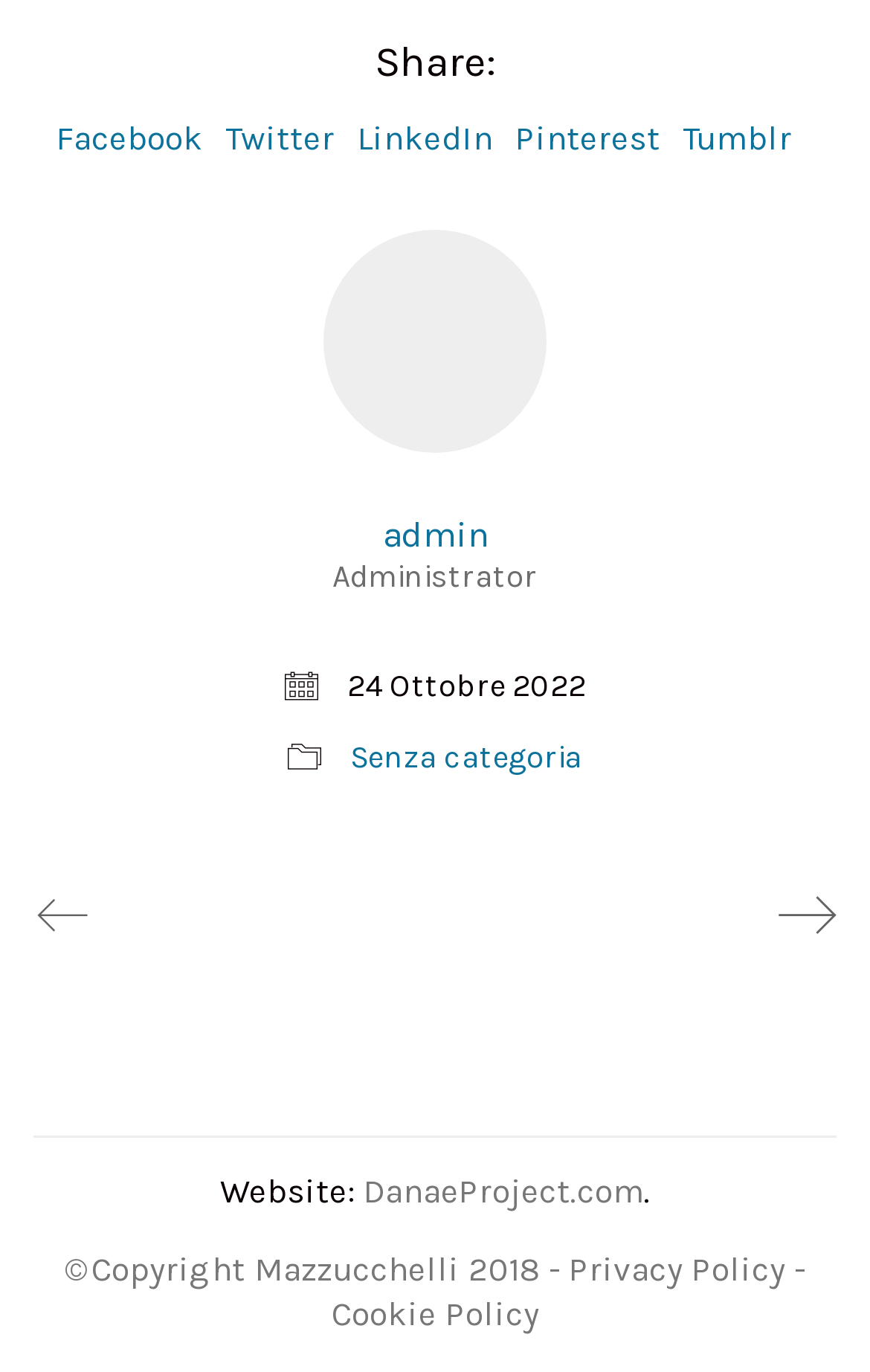Identify the bounding box coordinates of the area that should be clicked in order to complete the given instruction: "Go to Home page". The bounding box coordinates should be four float numbers between 0 and 1, i.e., [left, top, right, bottom].

None